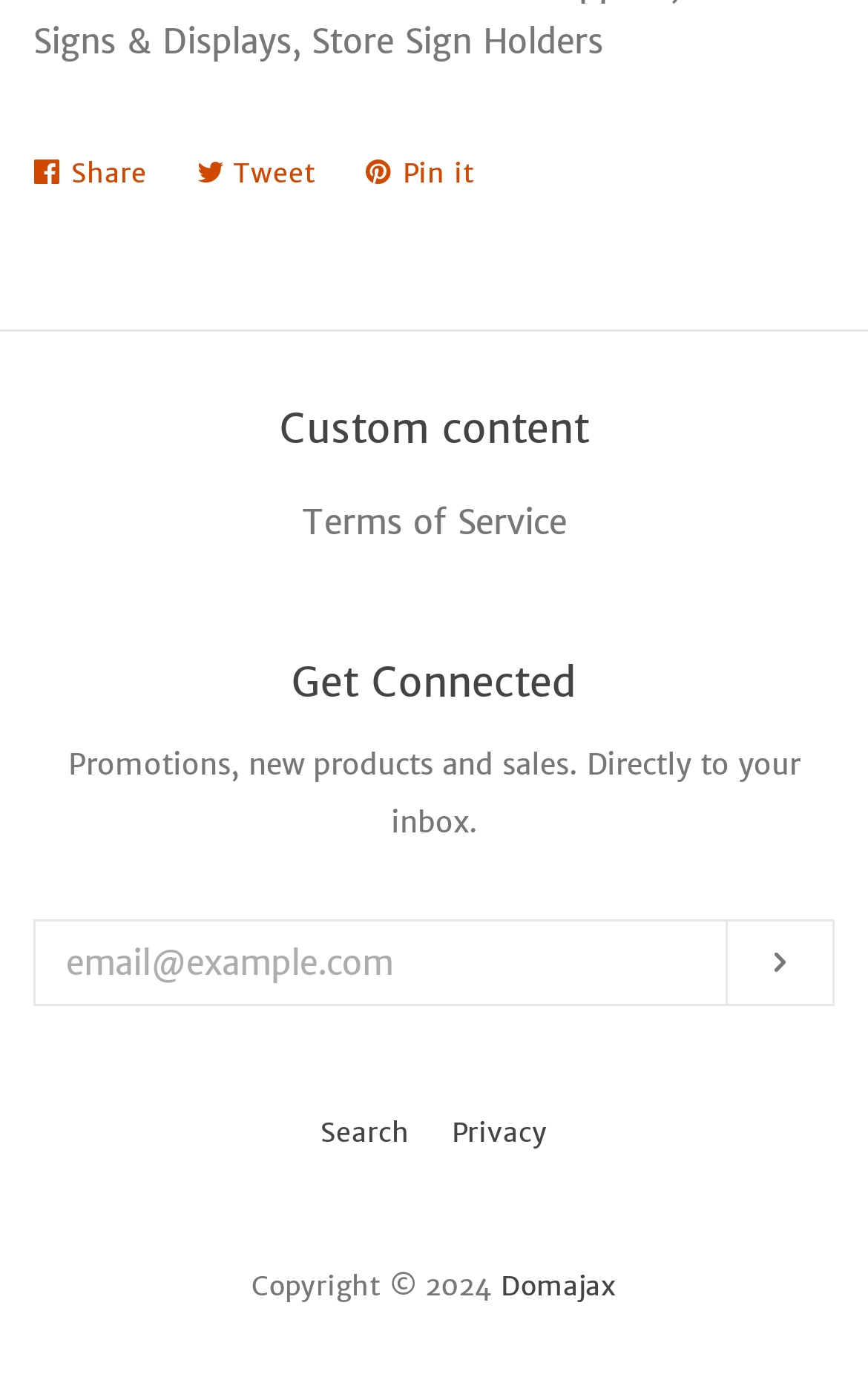Determine the bounding box coordinates for the UI element with the following description: "Share Share on Facebook". The coordinates should be four float numbers between 0 and 1, represented as [left, top, right, bottom].

[0.038, 0.098, 0.195, 0.153]